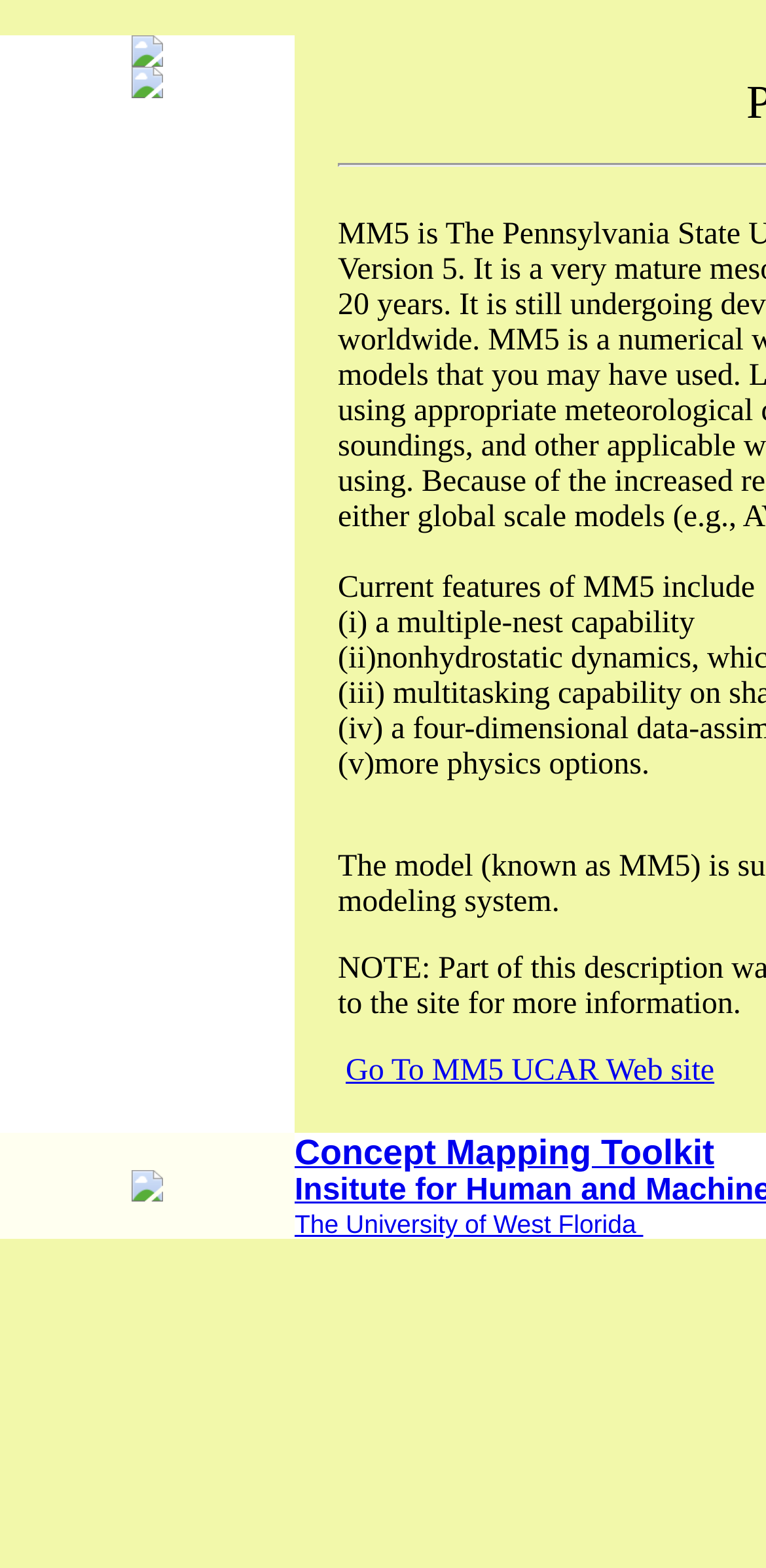Give a succinct answer to this question in a single word or phrase: 
How many links are in the first table cell?

2